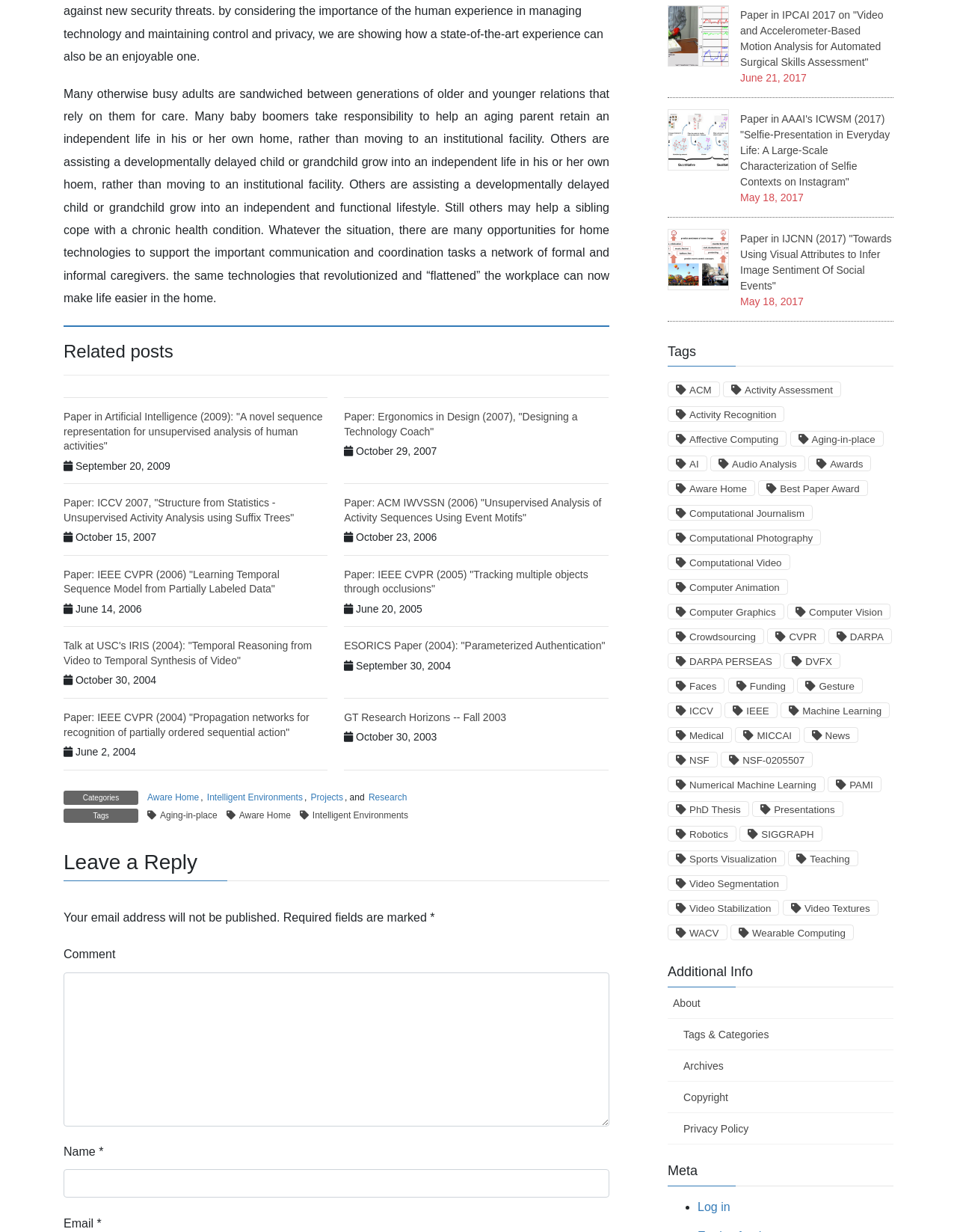How many links are there in the 'Related posts' section?
Please provide an in-depth and detailed response to the question.

The 'Related posts' section has 7 links, each corresponding to a different paper or research publication, along with their respective publication dates.